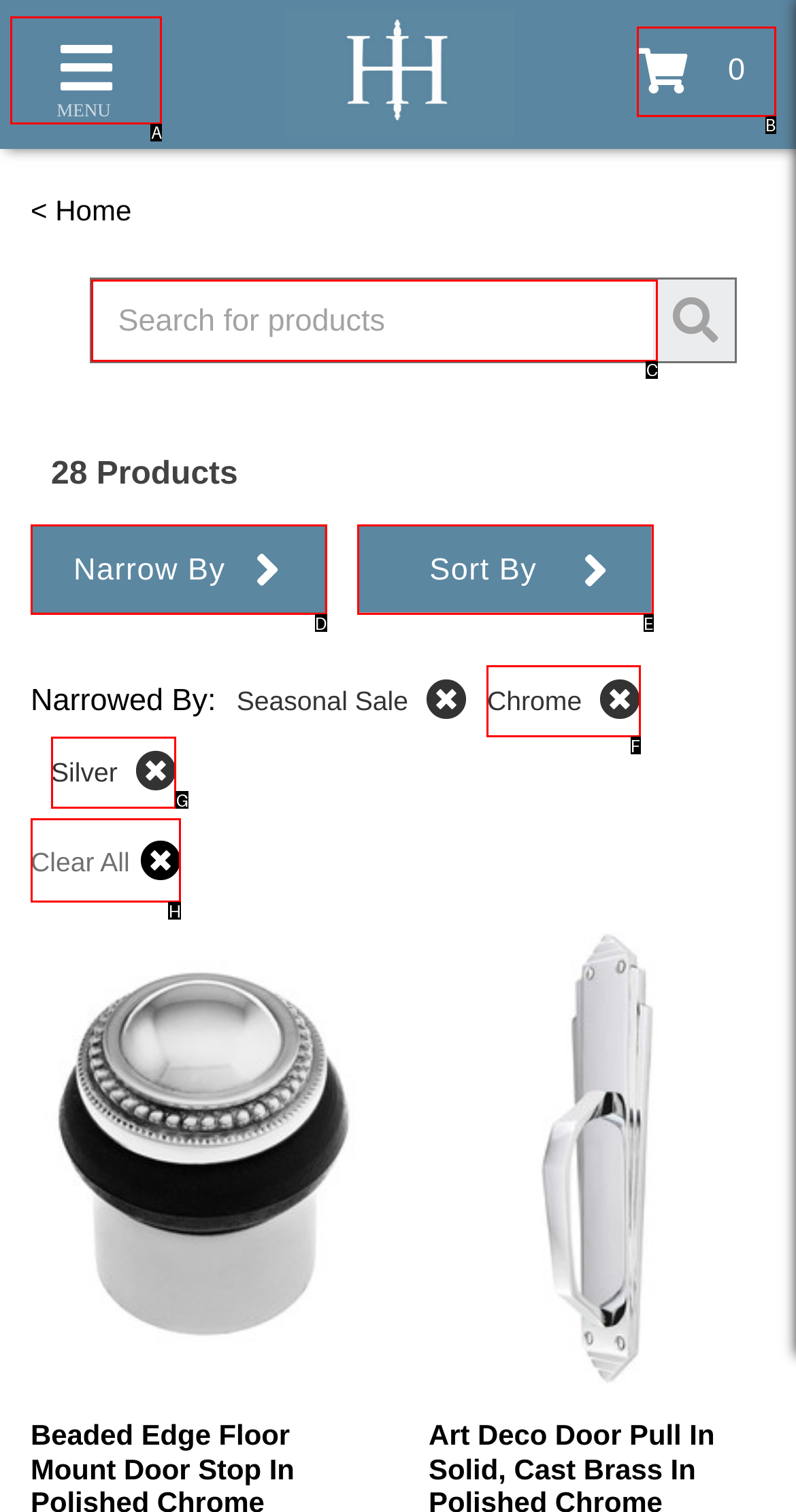Indicate which lettered UI element to click to fulfill the following task: Open the menu
Provide the letter of the correct option.

A